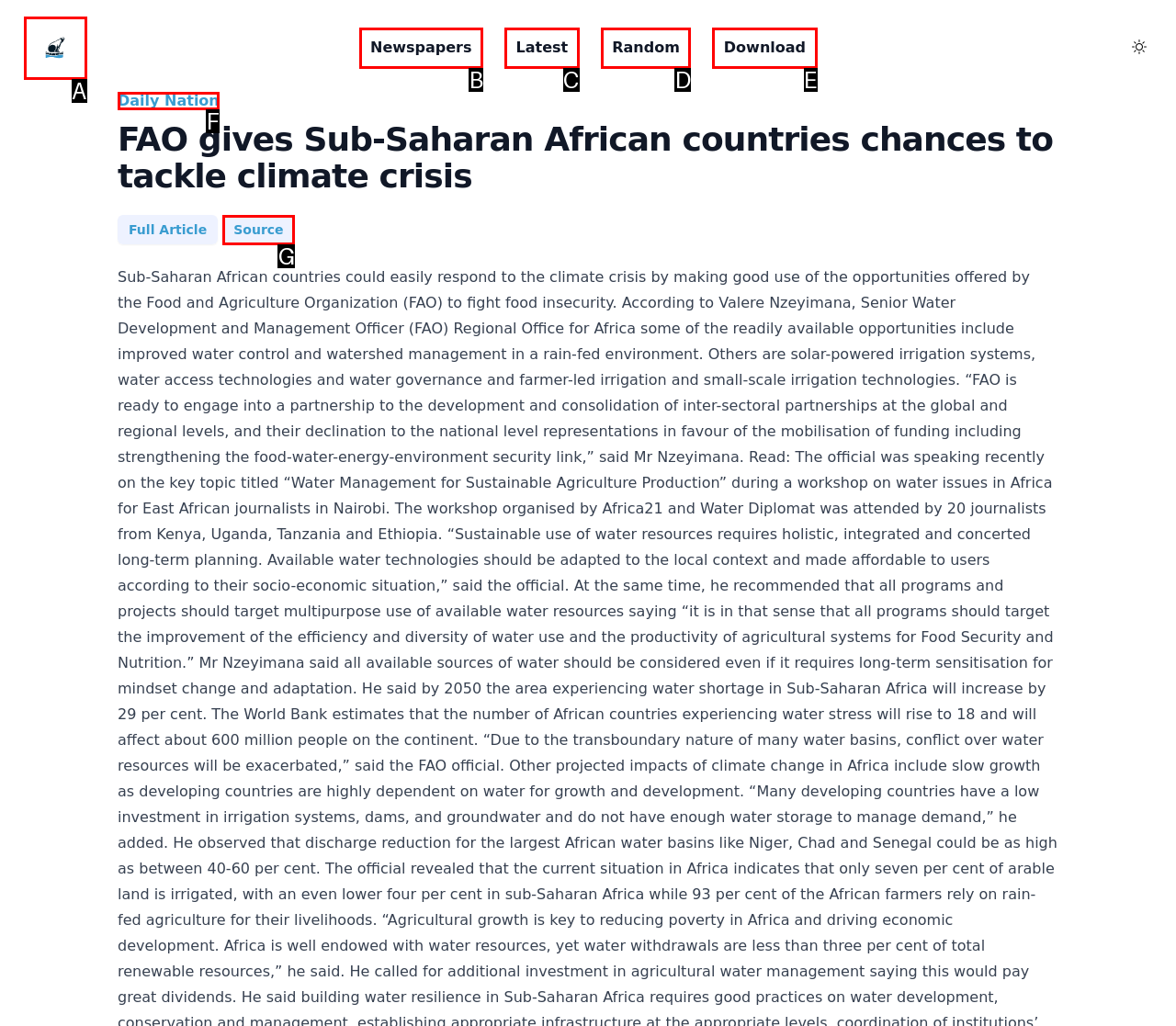Select the HTML element that matches the description: Source. Provide the letter of the chosen option as your answer.

G